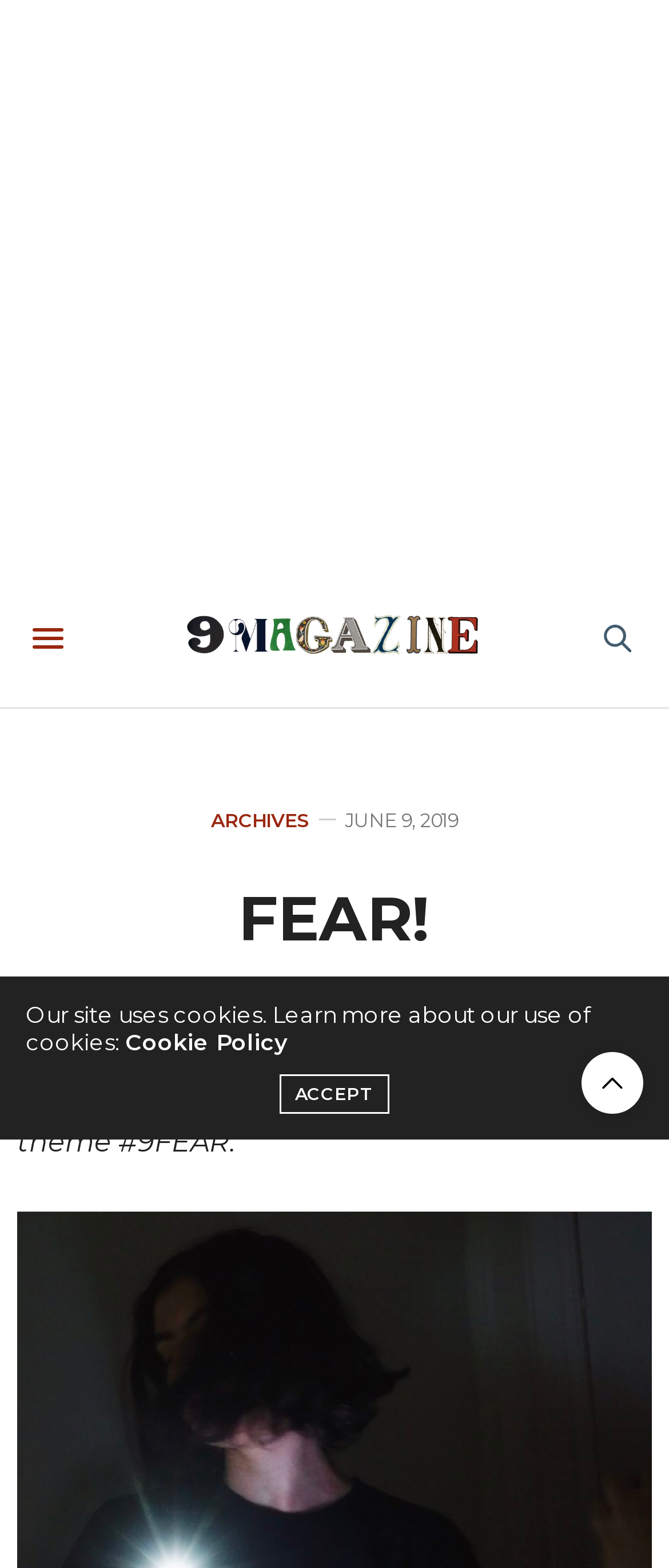Please locate the bounding box coordinates of the element that needs to be clicked to achieve the following instruction: "read the FEAR! article". The coordinates should be four float numbers between 0 and 1, i.e., [left, top, right, bottom].

[0.026, 0.563, 0.974, 0.61]